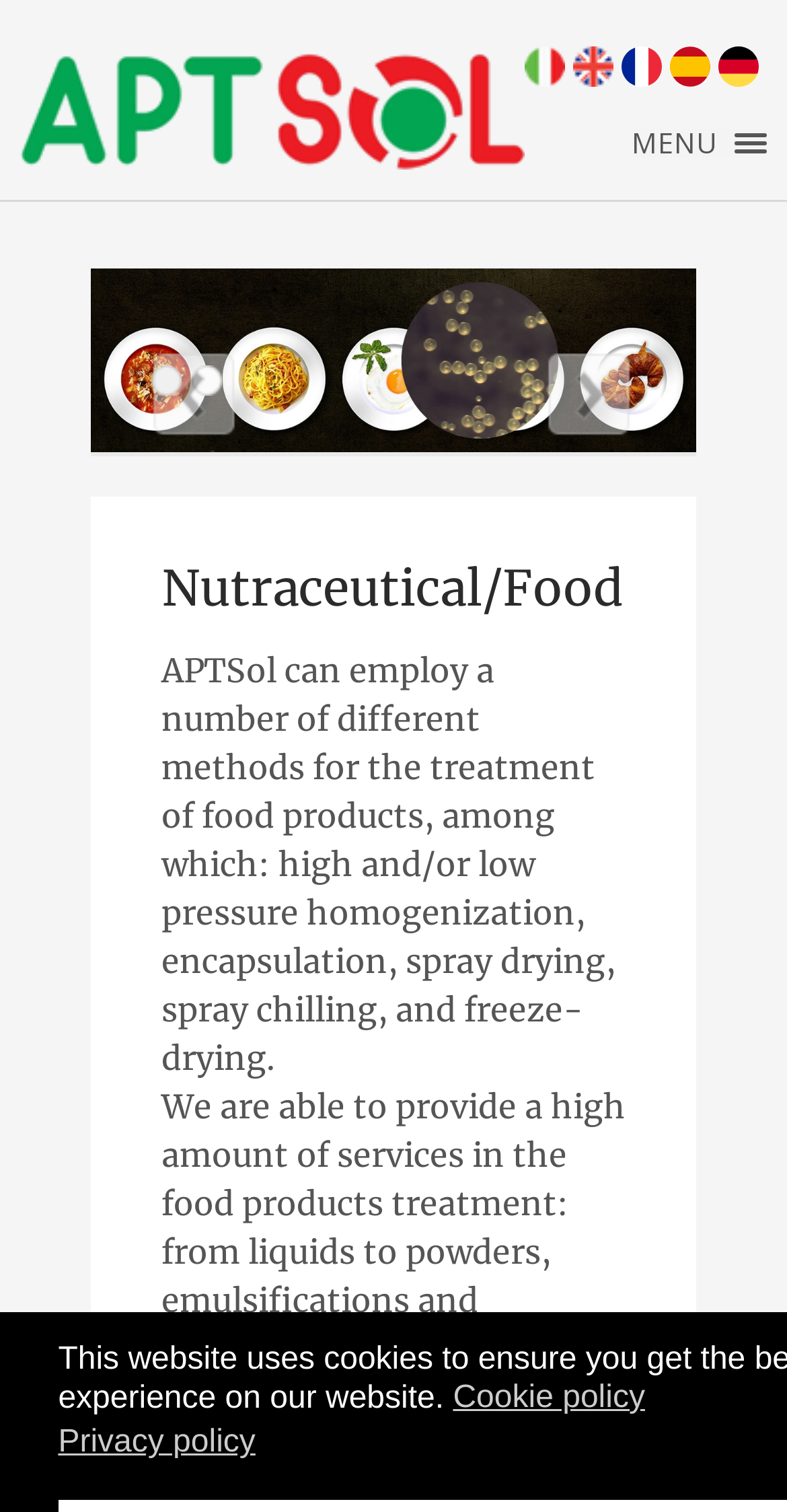Please reply with a single word or brief phrase to the question: 
What is the language currently selected?

Ita